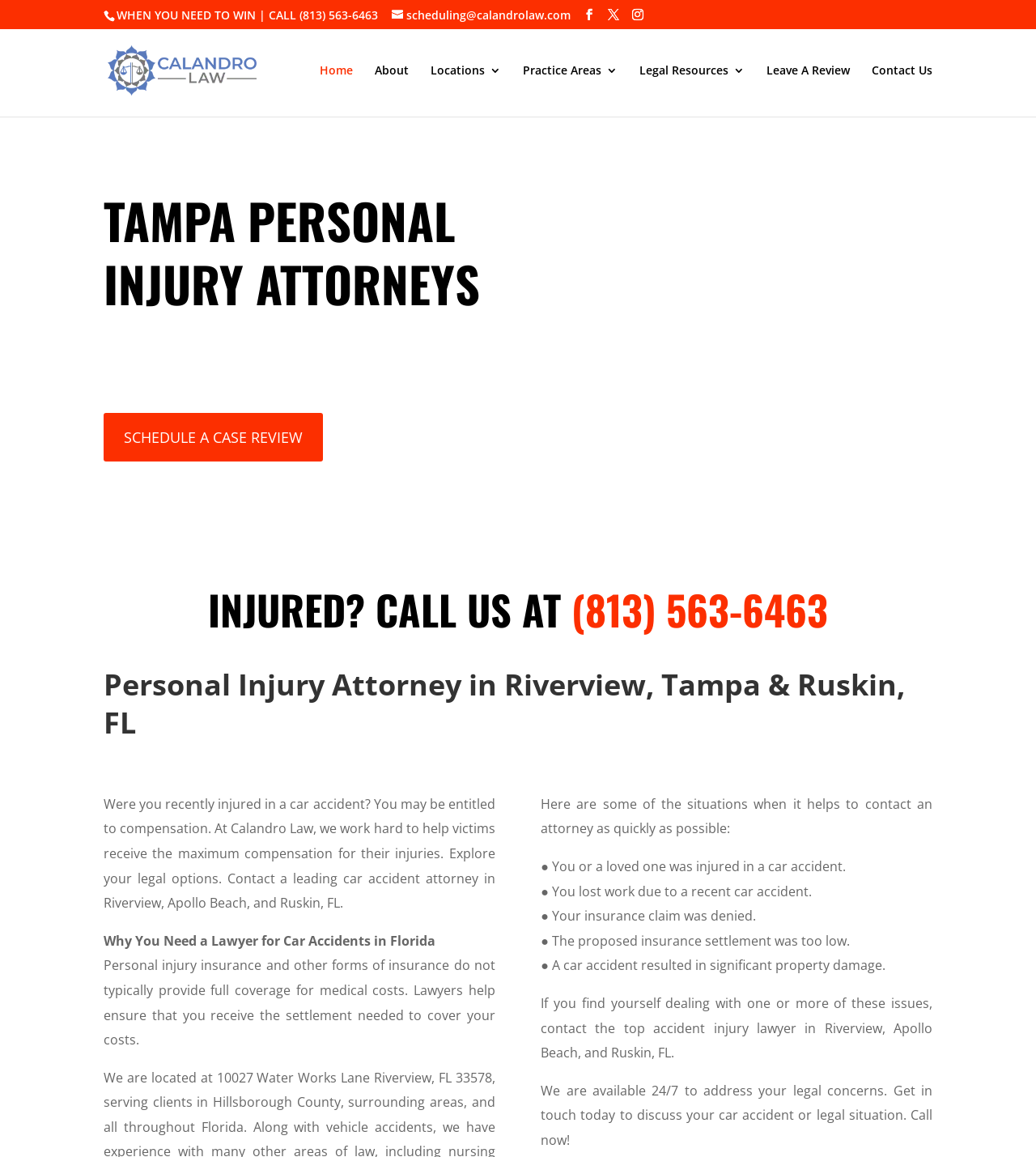What is the name of the law firm?
Could you please answer the question thoroughly and with as much detail as possible?

I found the name of the law firm by looking at the link element with the text 'Calandro Law' which is located near the top of the page and also has an associated image with the same text.